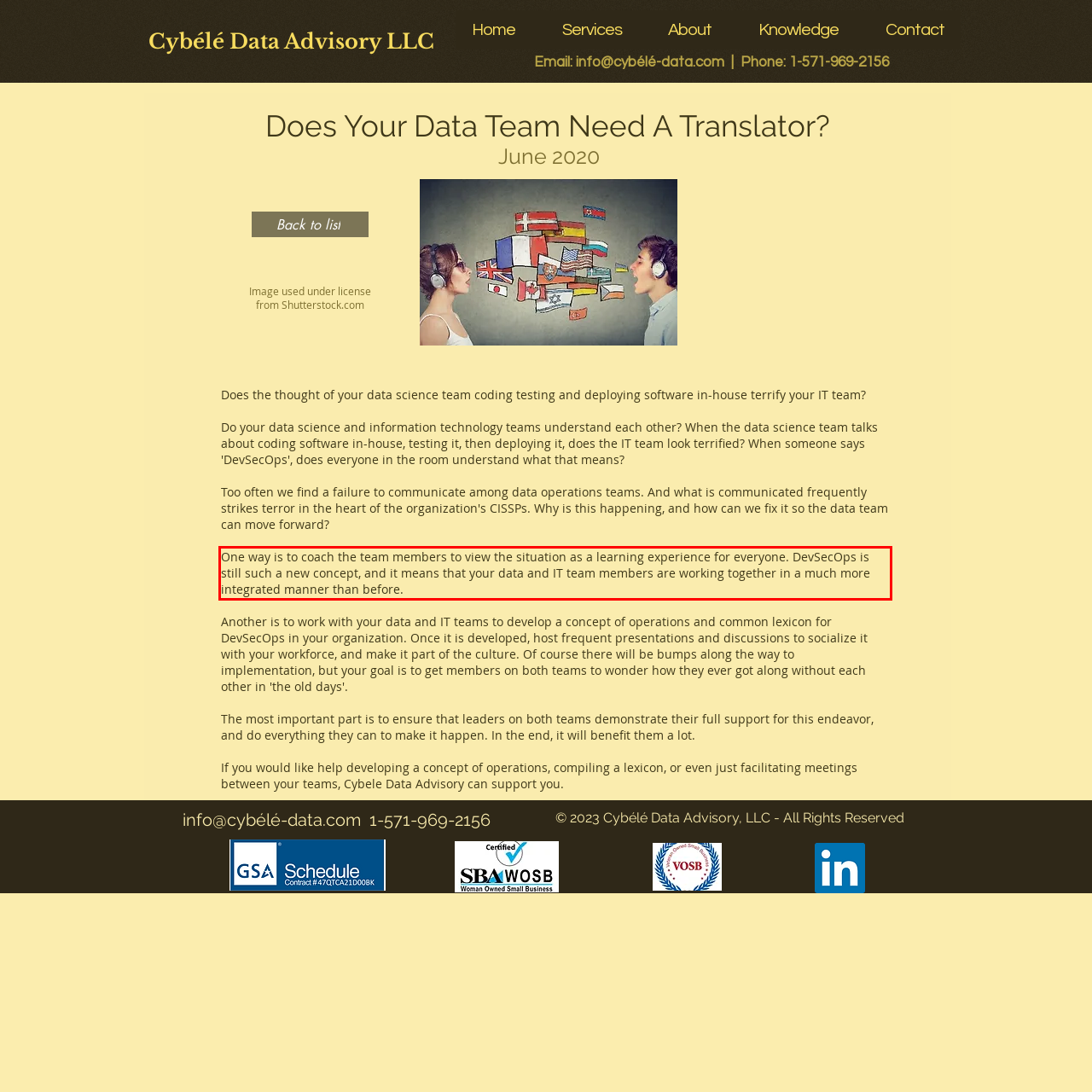Within the screenshot of the webpage, there is a red rectangle. Please recognize and generate the text content inside this red bounding box.

One way is to coach the team members to view the situation as a learning experience for everyone. DevSecOps is still such a new concept, and it means that your data and IT team members are working together in a much more integrated manner than before.